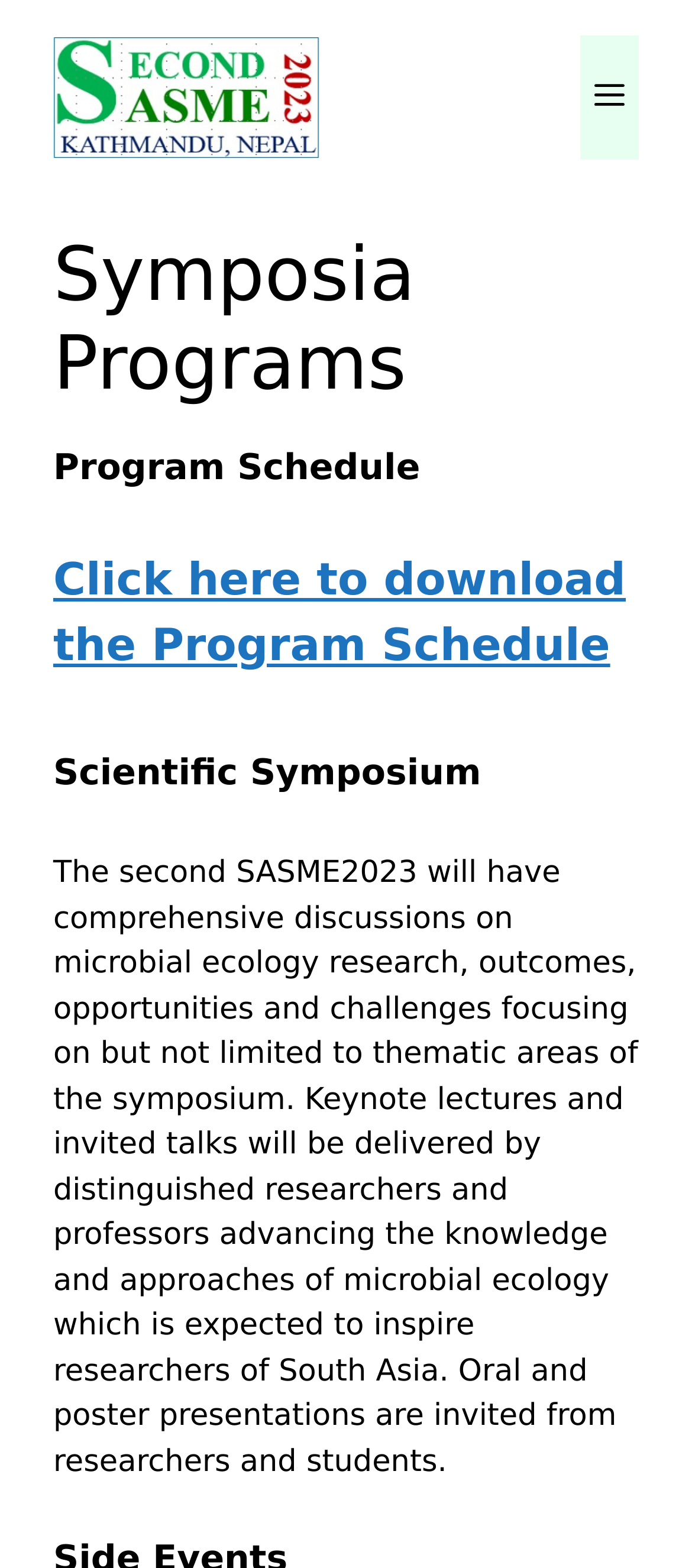Write a detailed summary of the webpage.

The webpage is about the Symposia Programs for SASME 2023. At the top, there is a banner that spans the entire width of the page, containing a link to "SASME 2023" with an accompanying image. To the right of the banner, there is a navigation menu toggle button labeled "Menu".

Below the banner, there is a header section that takes up about a quarter of the page's height. It contains a heading that reads "Symposia Programs" and is centered horizontally.

Under the header, there is a section that provides information about the program schedule. It starts with a static text "Program Schedule" followed by a link to download the program schedule. 

Further down, there is a section about the Scientific Symposium, which is introduced by a static text with the same title. Below this, there is a lengthy paragraph that describes the symposium, including its focus areas, keynote lectures, and presentation opportunities.

Overall, the webpage has a simple and organized structure, with clear headings and concise text that provides information about the Symposia Programs for SASME 2023.